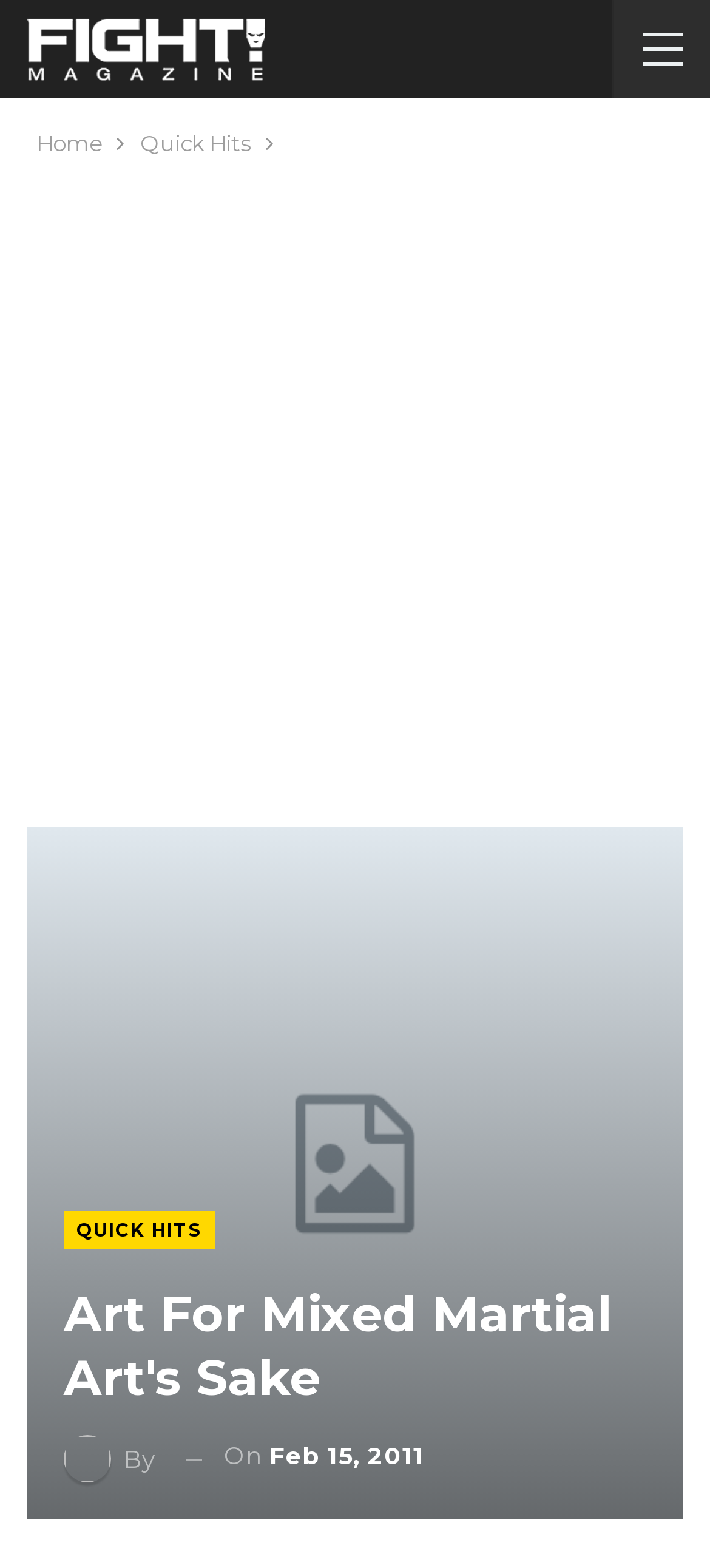Using the element description Menu, predict the bounding box coordinates for the UI element. Provide the coordinates in (top-left x, top-left y, bottom-right x, bottom-right y) format with values ranging from 0 to 1.

None